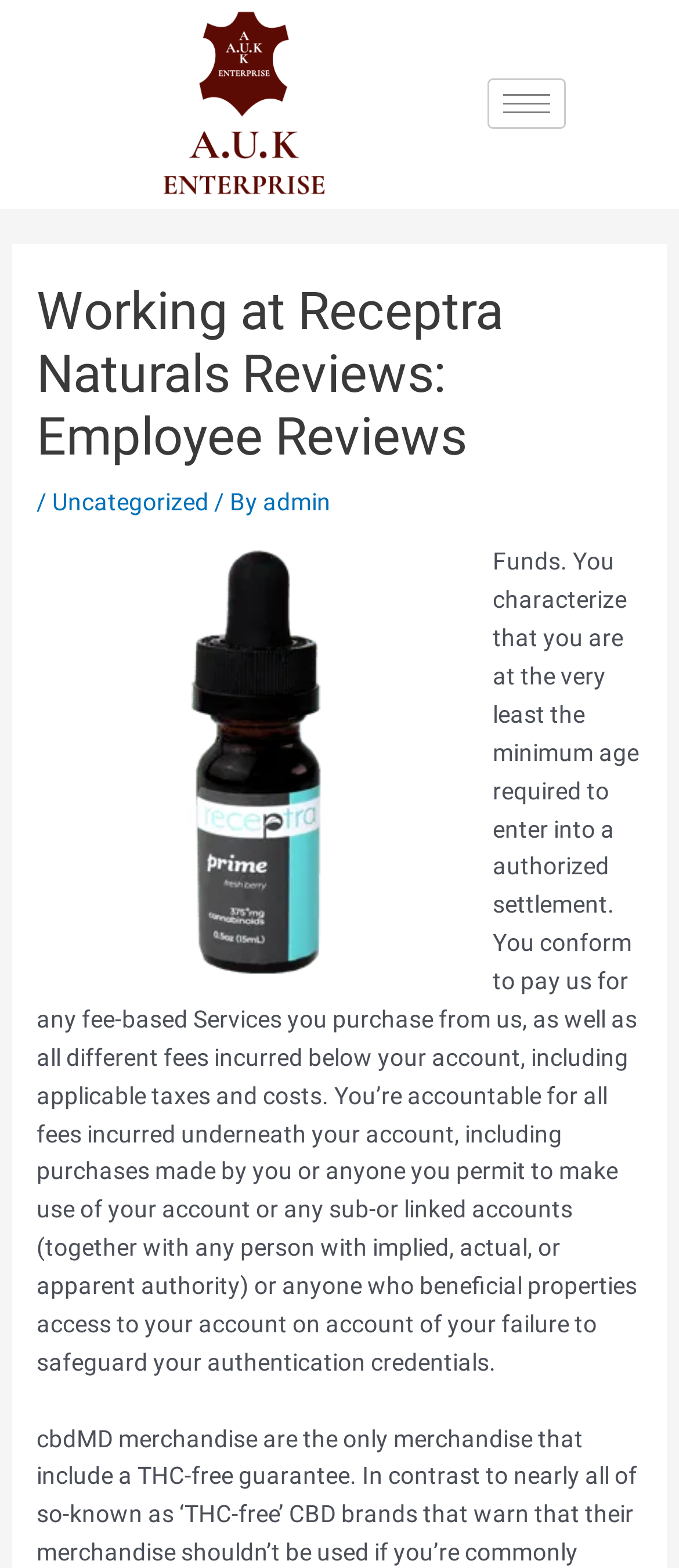Give a concise answer using one word or a phrase to the following question:
What is the category of the post?

Uncategorized